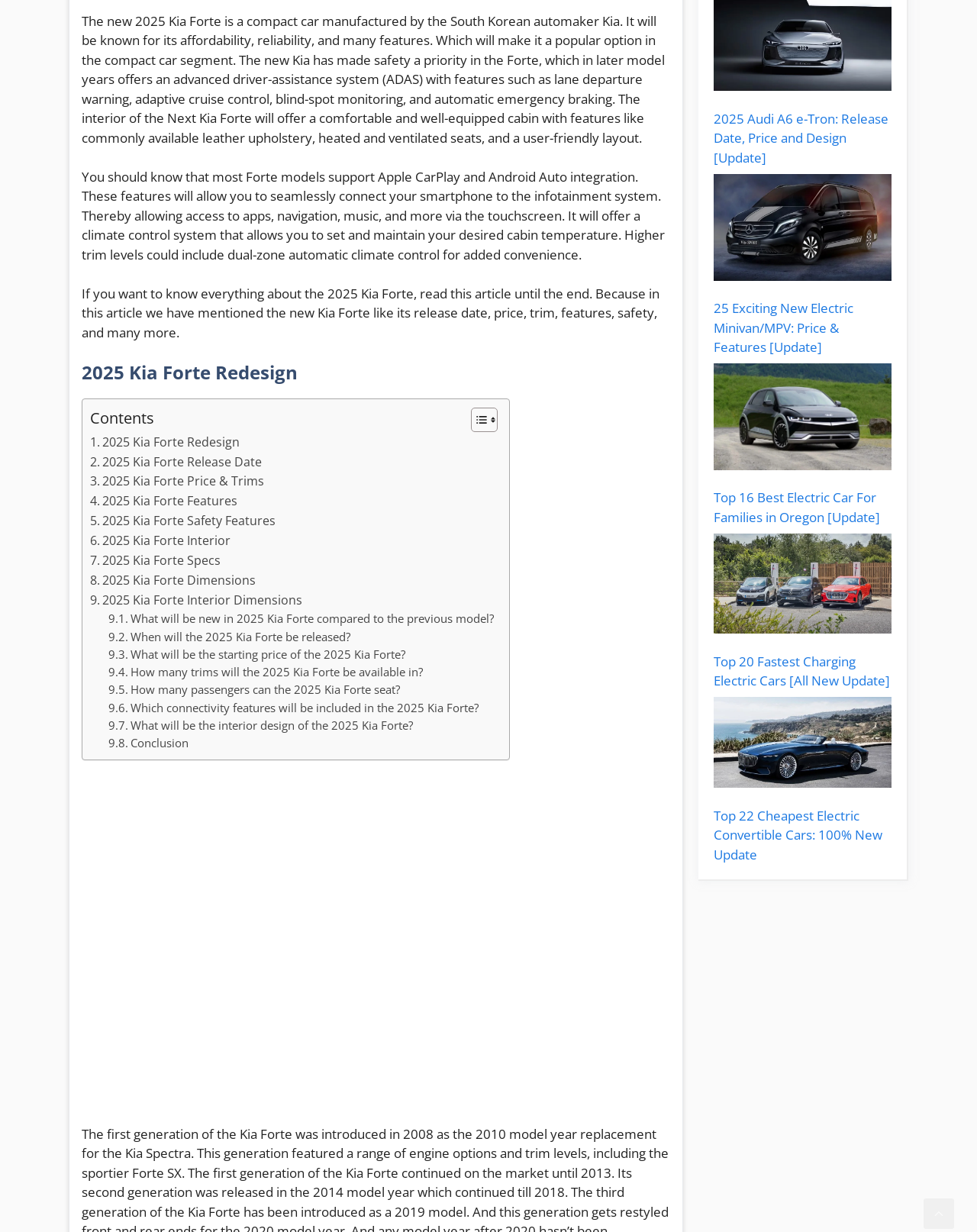Given the description "2025 Kia Forte Safety Features", provide the bounding box coordinates of the corresponding UI element.

[0.092, 0.415, 0.282, 0.431]